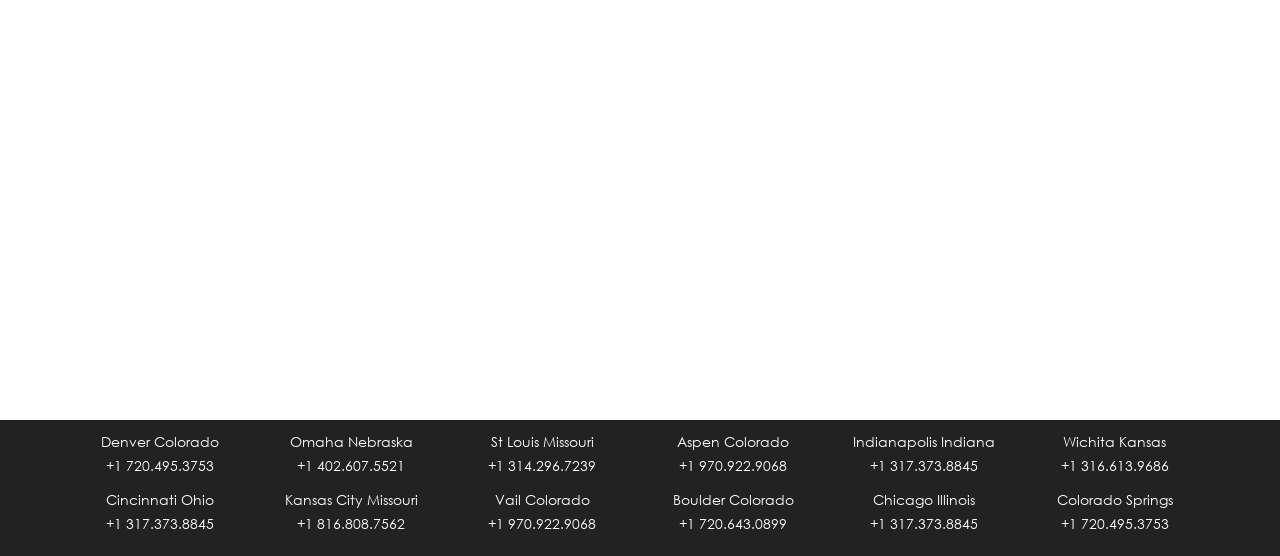Find the bounding box coordinates of the element I should click to carry out the following instruction: "Visit Omaha Nebraska webpage".

[0.226, 0.778, 0.323, 0.812]